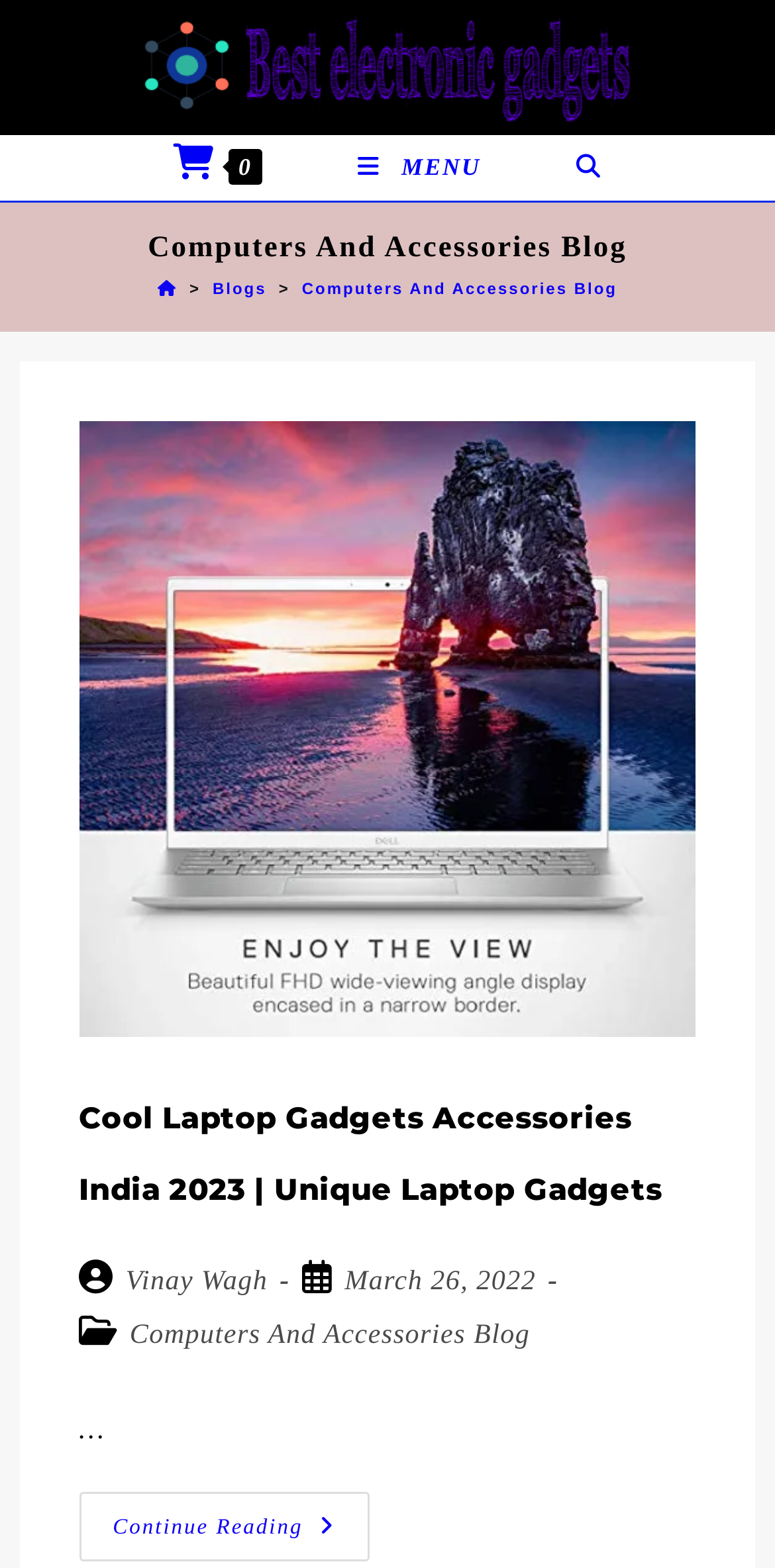Locate and provide the bounding box coordinates for the HTML element that matches this description: "parent_node: 0 MENU aria-label="Search for:"".

[0.687, 0.087, 0.833, 0.128]